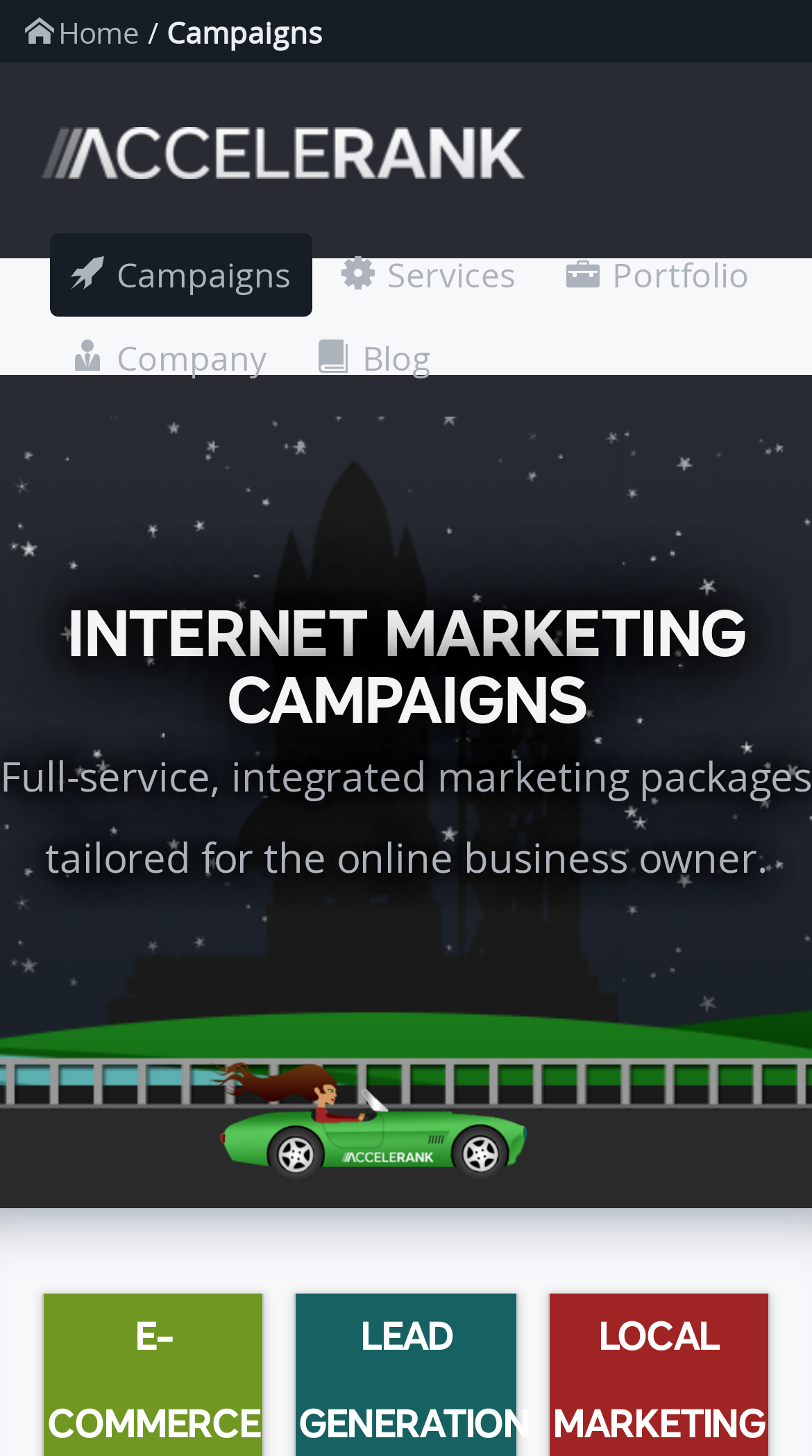Pinpoint the bounding box coordinates of the clickable area needed to execute the instruction: "Read the blog". The coordinates should be specified as four float numbers between 0 and 1, i.e., [left, top, right, bottom].

[0.364, 0.218, 0.556, 0.275]